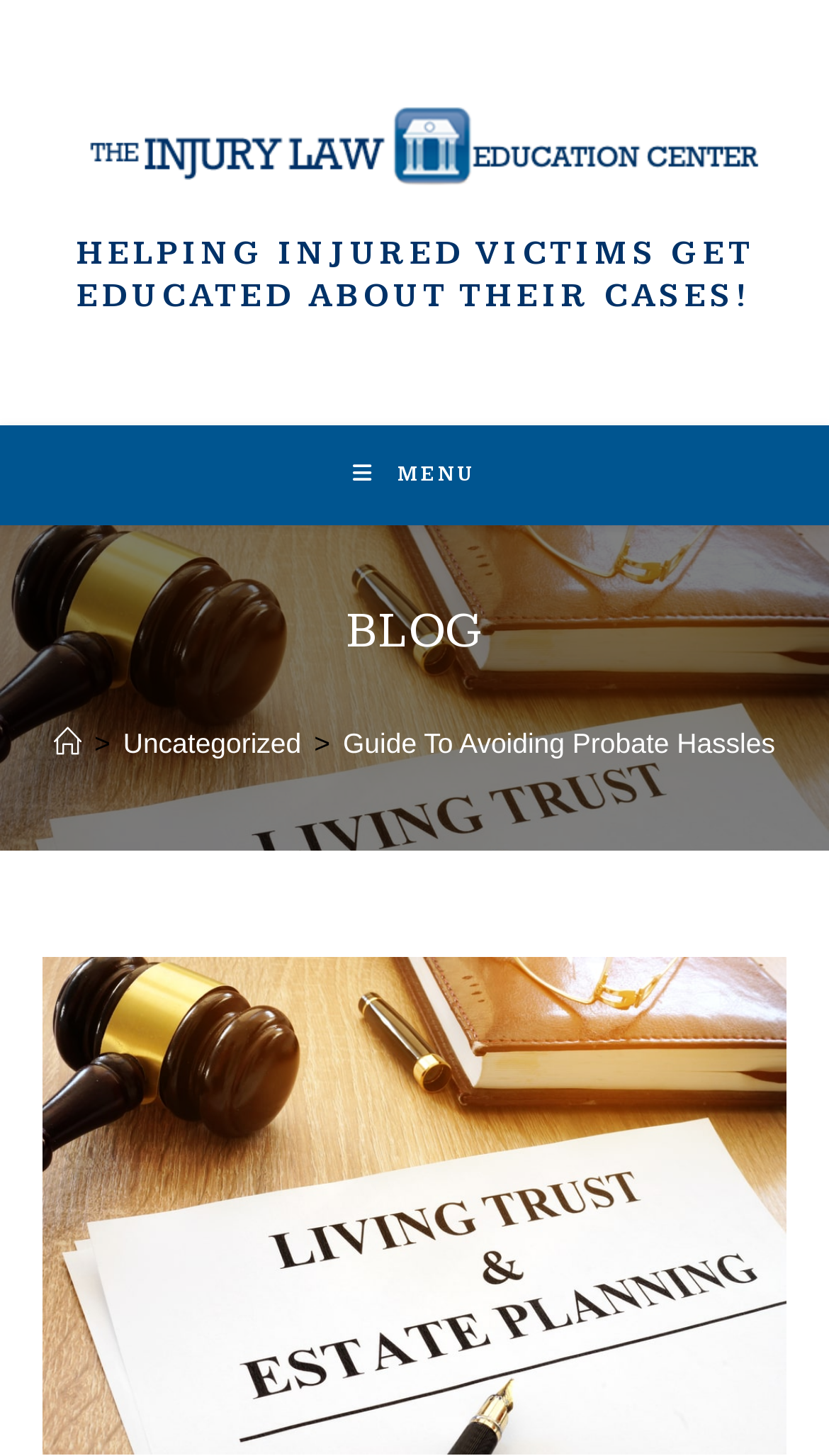Please reply to the following question with a single word or a short phrase:
What is the name of the law education center?

The Injury Law Education Center